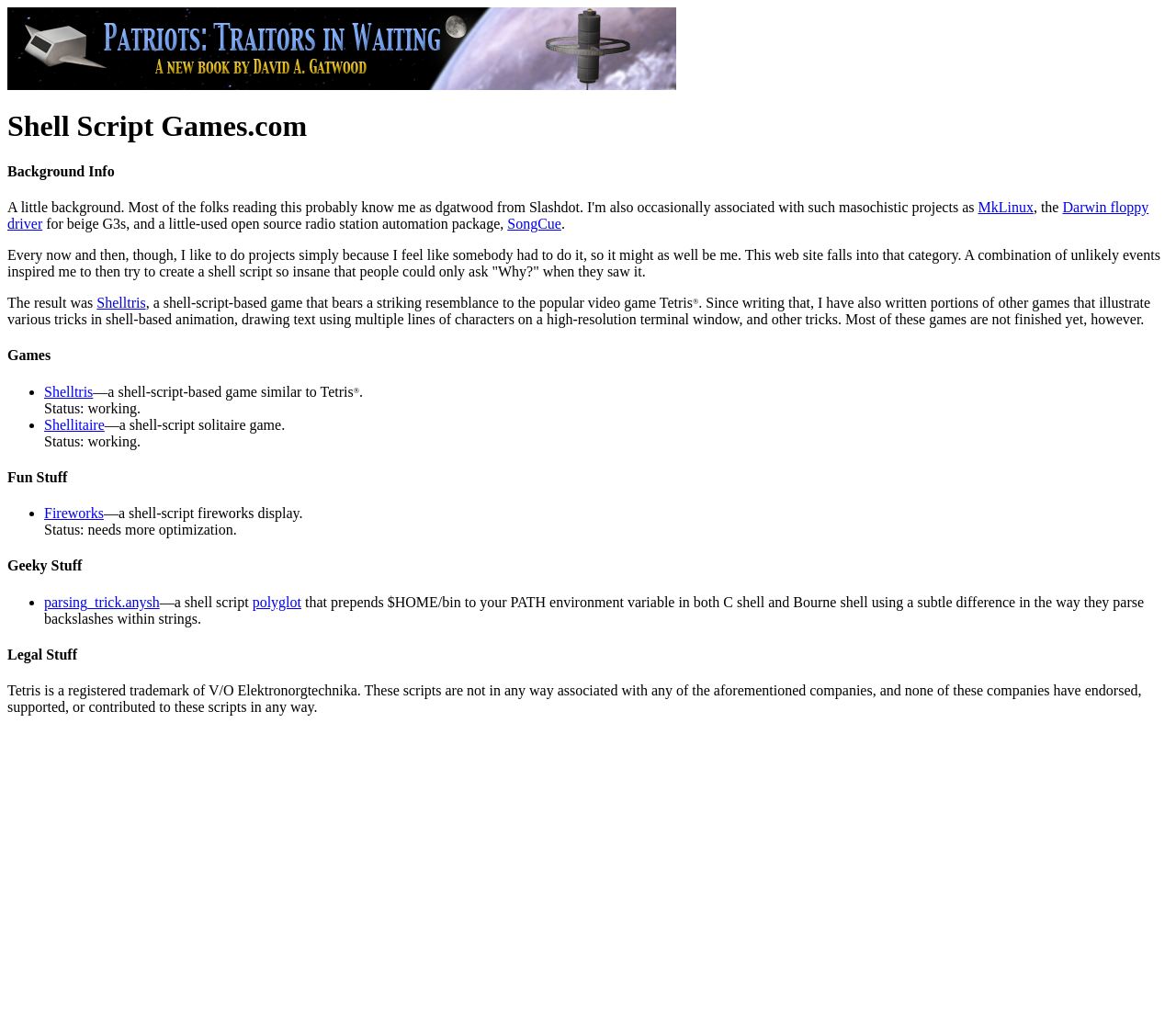Please indicate the bounding box coordinates of the element's region to be clicked to achieve the instruction: "Learn about the parsing_trick.anysh script". Provide the coordinates as four float numbers between 0 and 1, i.e., [left, top, right, bottom].

[0.038, 0.585, 0.136, 0.6]